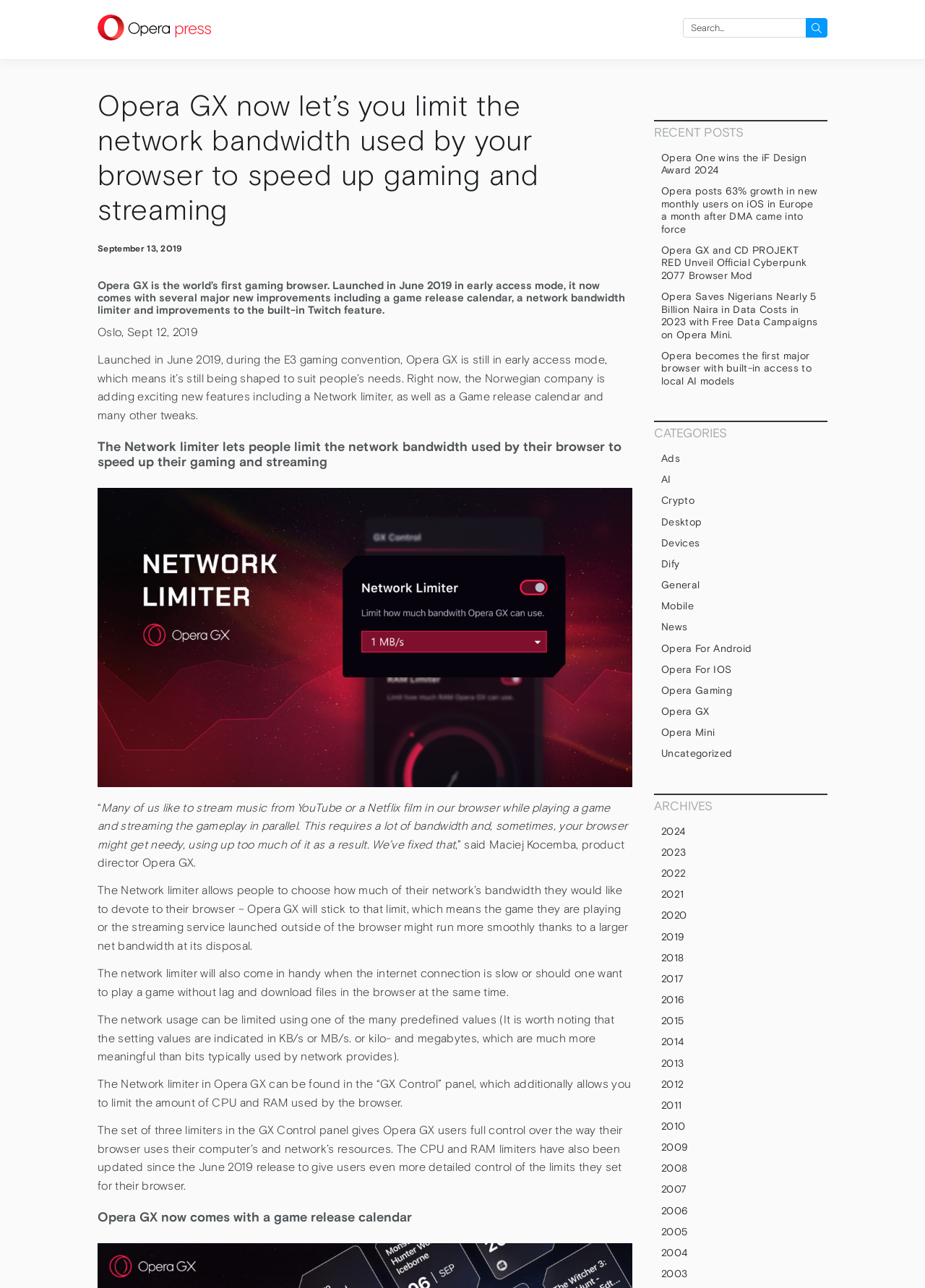Predict the bounding box coordinates of the area that should be clicked to accomplish the following instruction: "Limit network bandwidth". The bounding box coordinates should consist of four float numbers between 0 and 1, i.e., [left, top, right, bottom].

[0.105, 0.341, 0.684, 0.364]